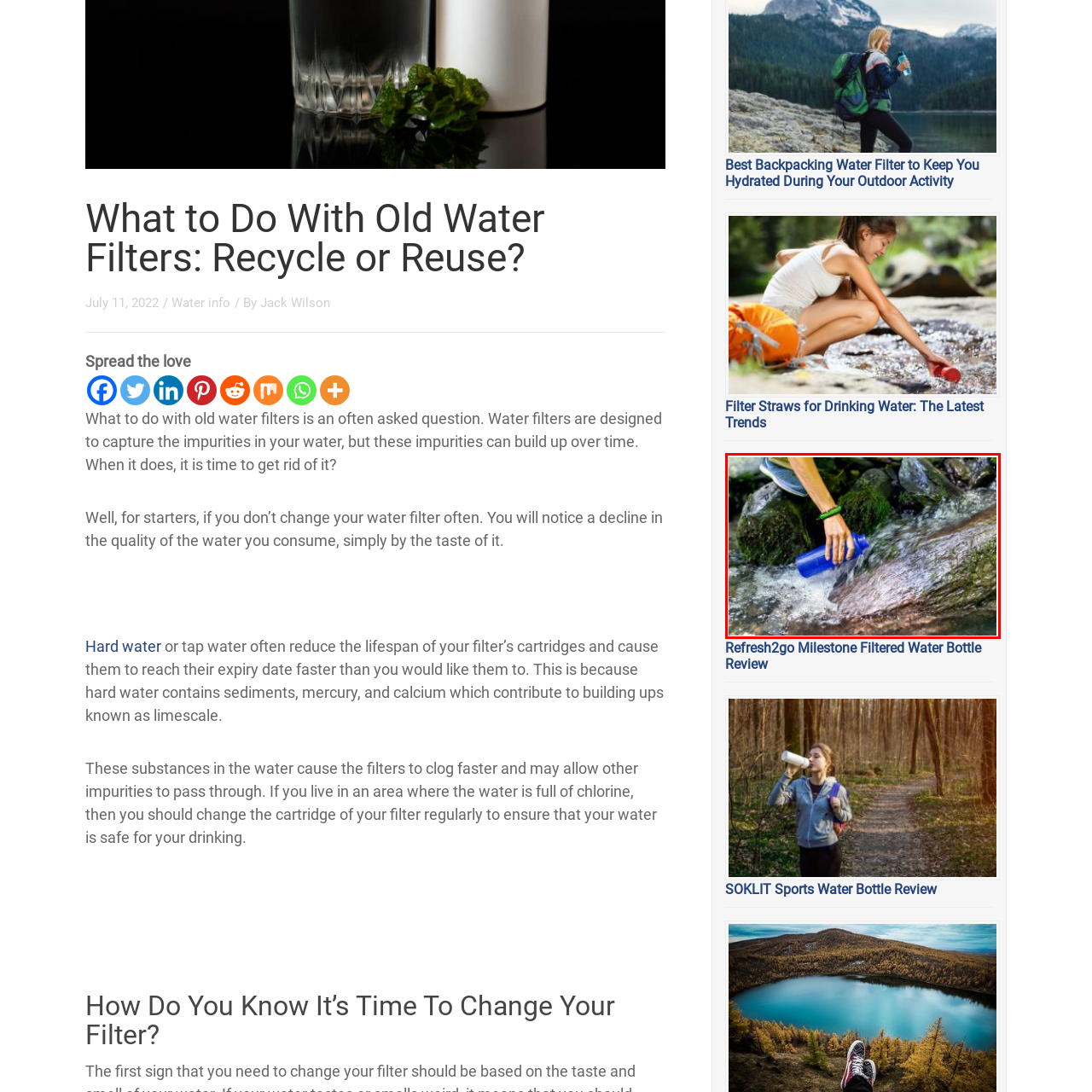Create a detailed description of the image enclosed by the red bounding box.

In the image, a person's hand is seen reaching down towards a gentle stream of water, holding a blue water bottle. The setting appears to be a natural outdoor environment, with moss-covered rocks surrounding the water. This picturesque scene embodies the spirit of adventure and the necessity of staying hydrated during outdoor activities, highlighting the importance of water filtration solutions like the Refresh2go Milestone Filtered Water Bottle. This type of water bottle is designed for hikers and outdoor enthusiasts, allowing them to safely drink from natural water sources. The image reflects trends in portable water filtration technology, emphasizing the convenience and safety it provides for those exploring the great outdoors.